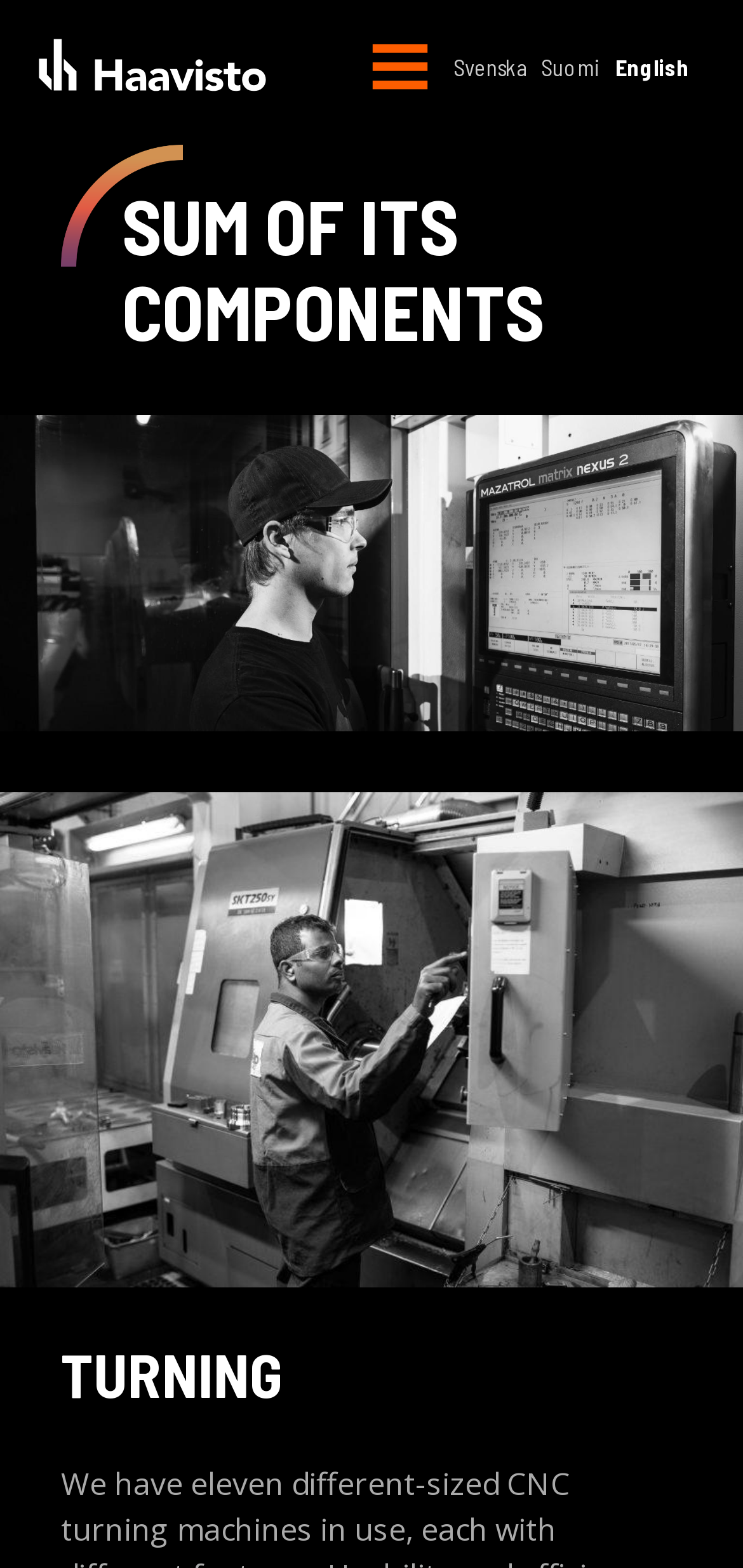How many language options are available?
Provide a detailed answer to the question using information from the image.

I counted the number of links under the 'Kielenvalinta' navigation menu, which are 'Svenska', 'Suomi', and 'English', so there are 3 language options available.